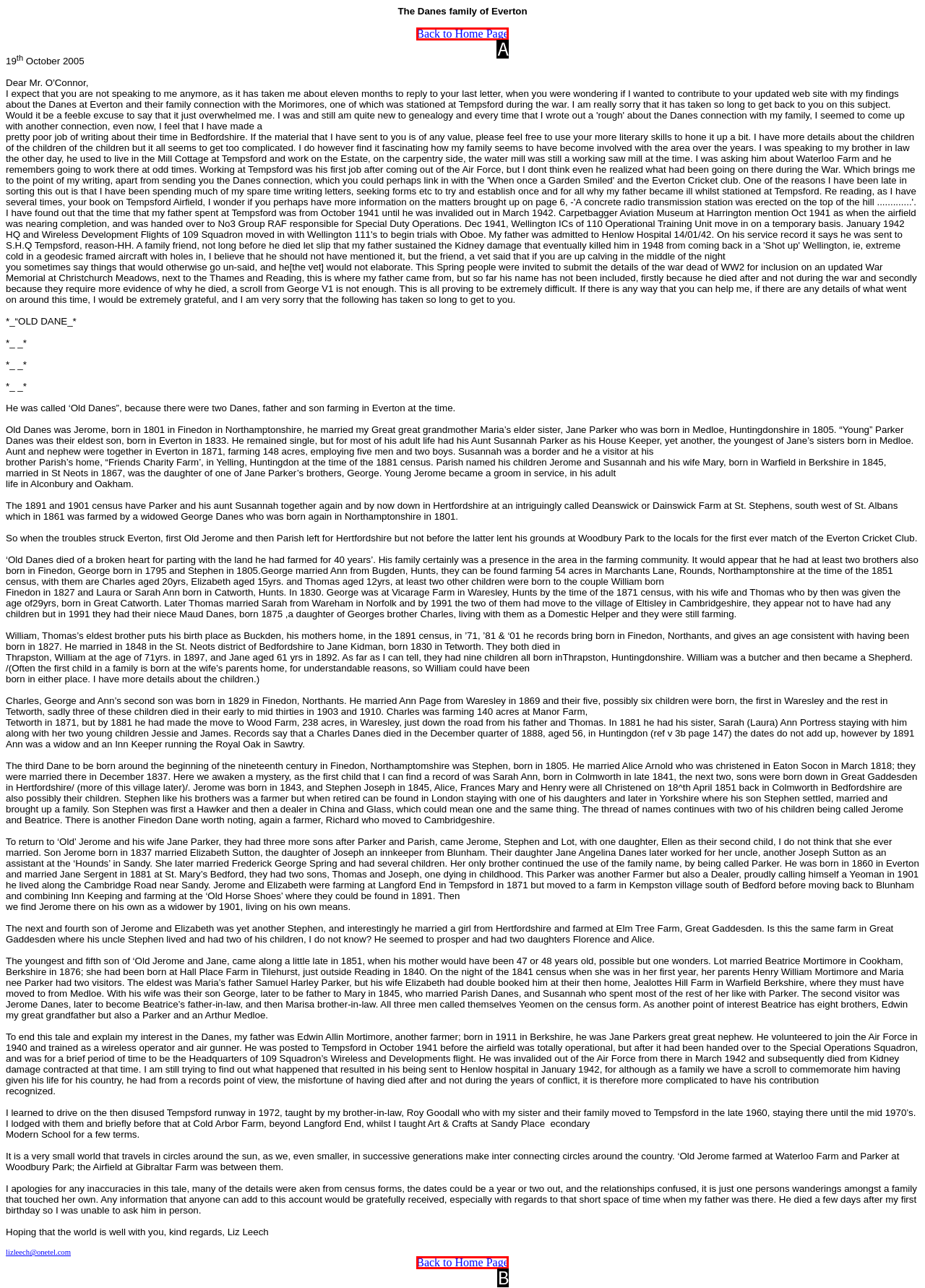Determine which HTML element corresponds to the description: Back to Home Page. Provide the letter of the correct option.

A